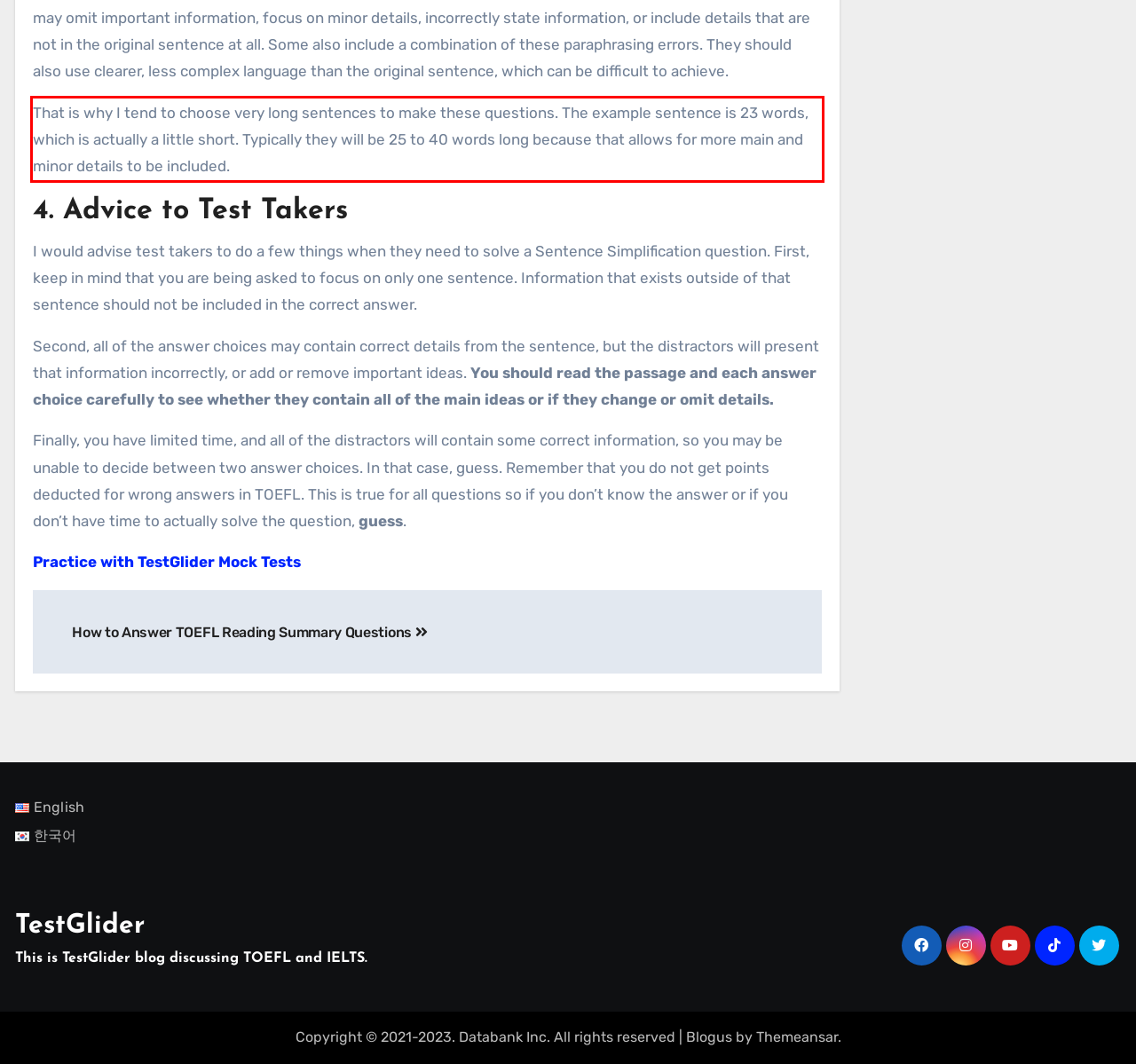You are presented with a screenshot containing a red rectangle. Extract the text found inside this red bounding box.

That is why I tend to choose very long sentences to make these questions. The example sentence is 23 words, which is actually a little short. Typically they will be 25 to 40 words long because that allows for more main and minor details to be included.